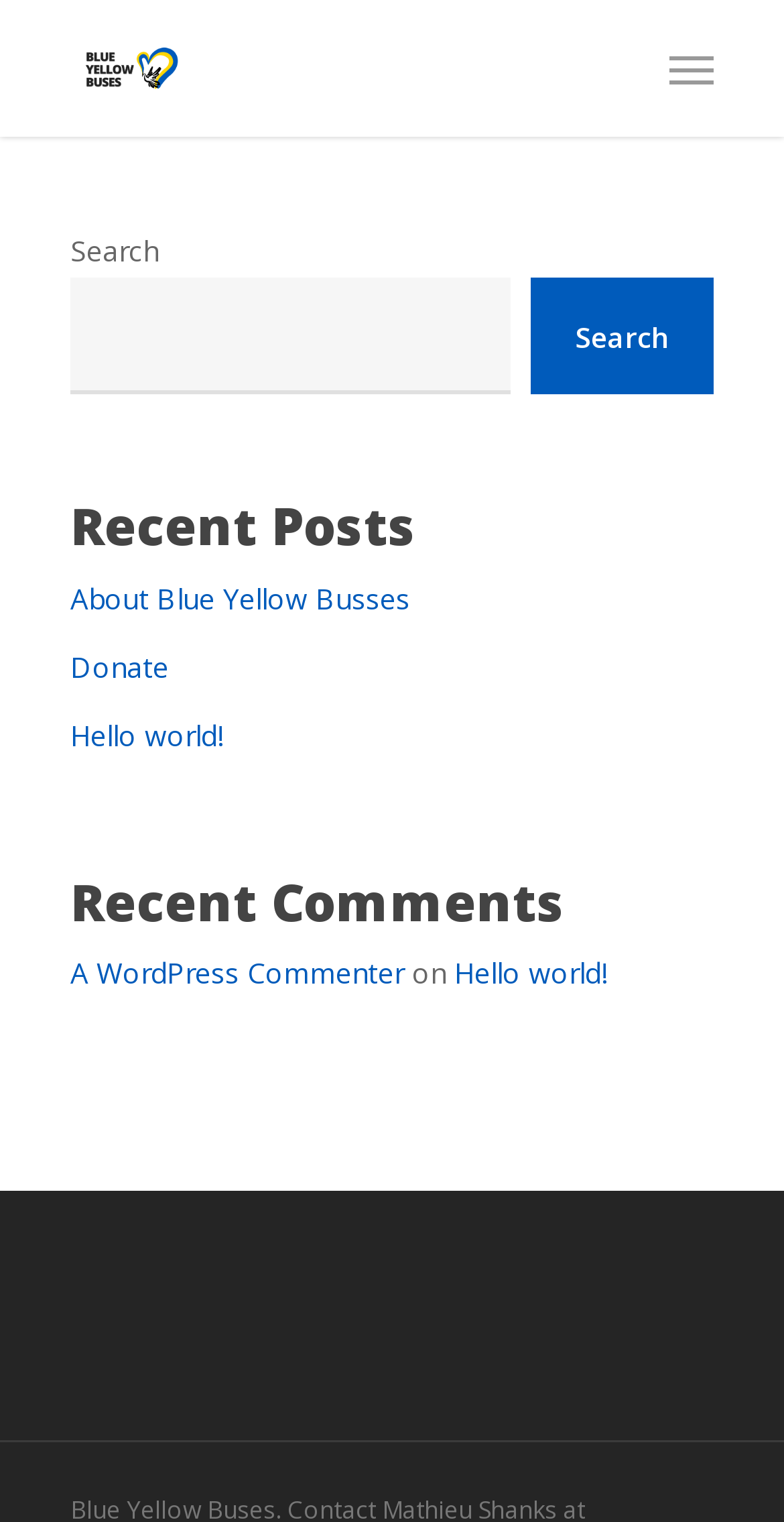How many elements are in the navigation menu?
Refer to the image and give a detailed response to the question.

The navigation menu is represented by a single link element with the text 'Navigation Menu'. This suggests that the navigation menu is not expanded and only has one item.